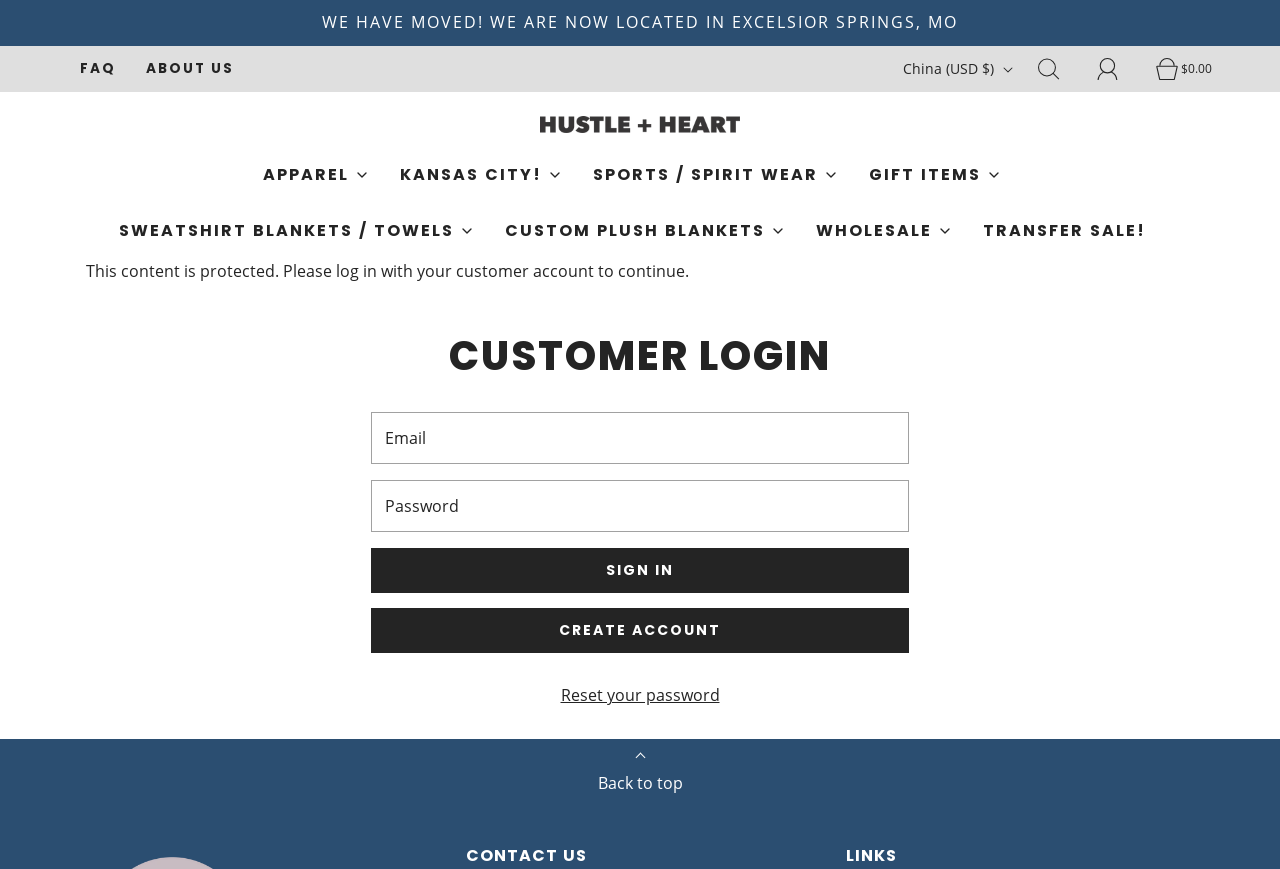Based on the description "Kansas City!", find the bounding box of the specified UI element.

[0.312, 0.17, 0.44, 0.233]